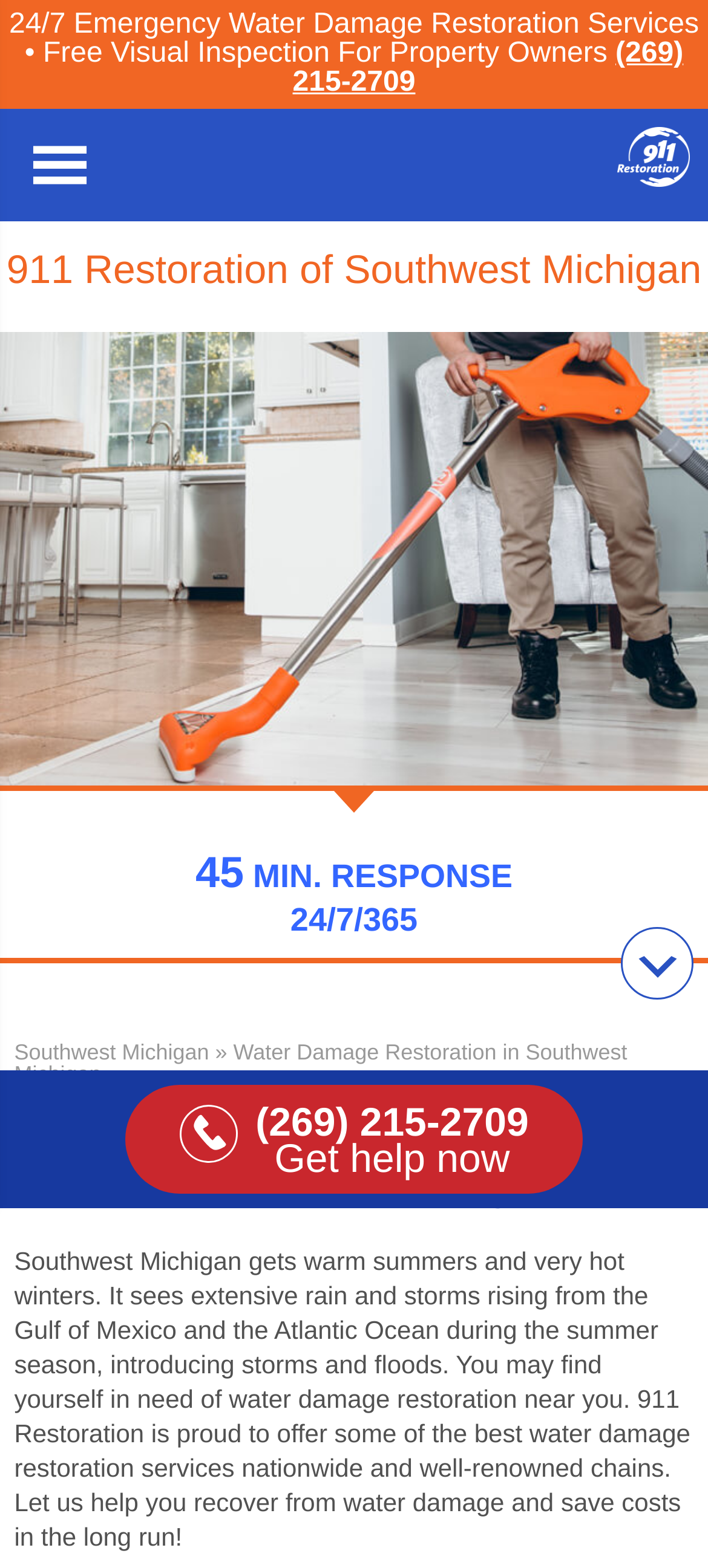What is the availability of water damage restoration services?
Examine the image and provide an in-depth answer to the question.

I found the availability information by looking at the static text element that says '24/7/365', indicating that the water damage restoration services are available 24 hours a day, 7 days a week, and 365 days a year.